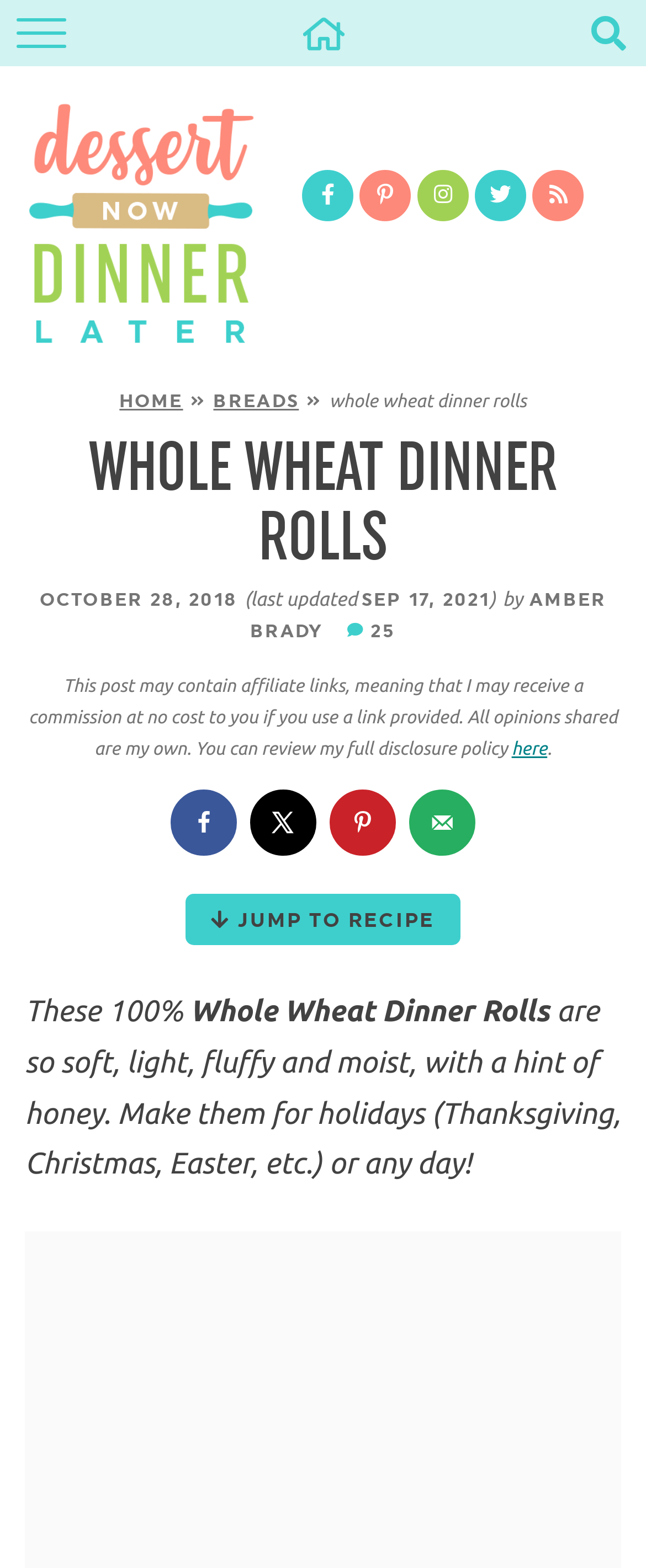Identify the bounding box coordinates for the region of the element that should be clicked to carry out the instruction: "Go to home page". The bounding box coordinates should be four float numbers between 0 and 1, i.e., [left, top, right, bottom].

[0.394, 0.012, 0.606, 0.06]